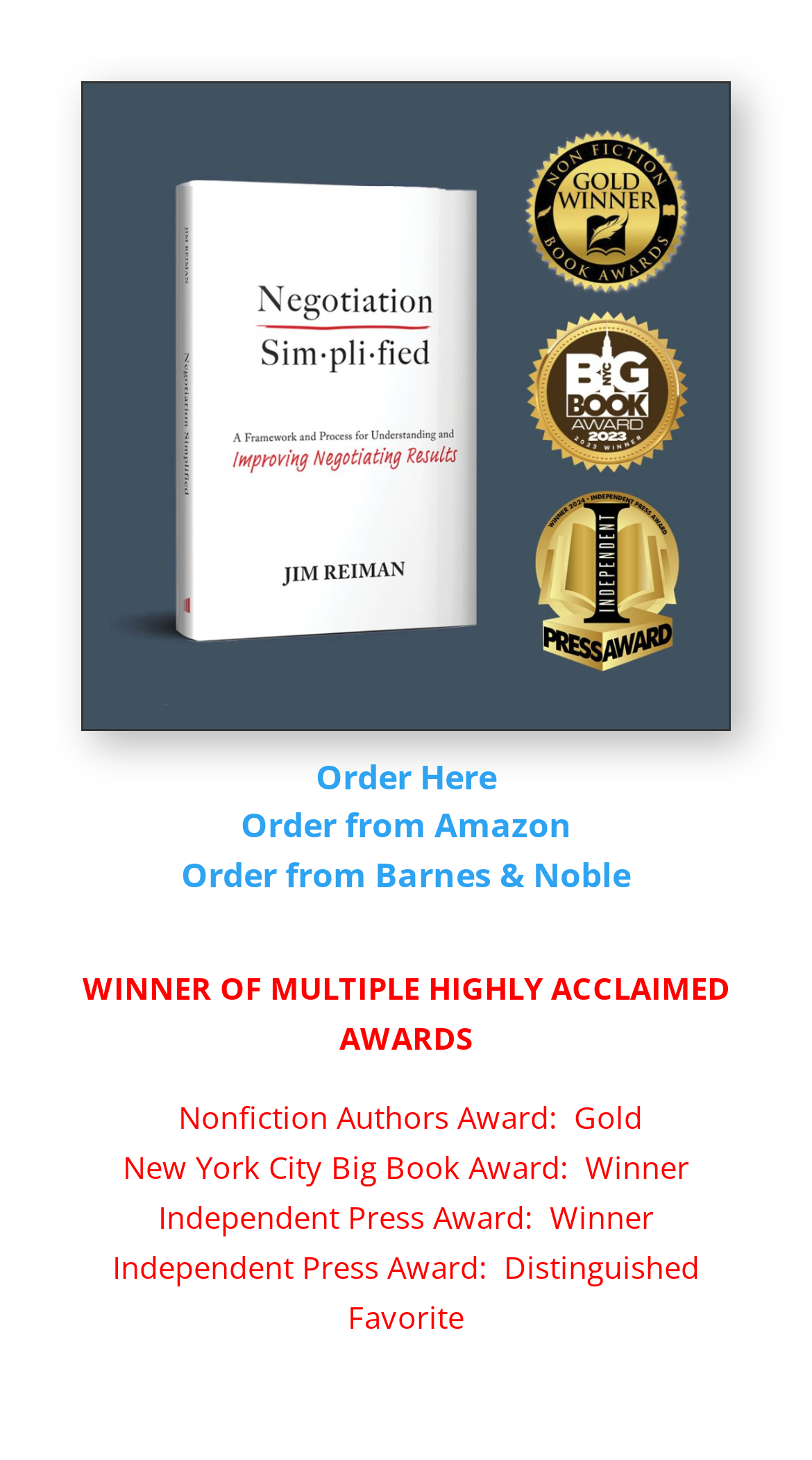Provide a brief response to the question below using a single word or phrase: 
Where can the book be ordered from?

Amazon, Barnes & Noble